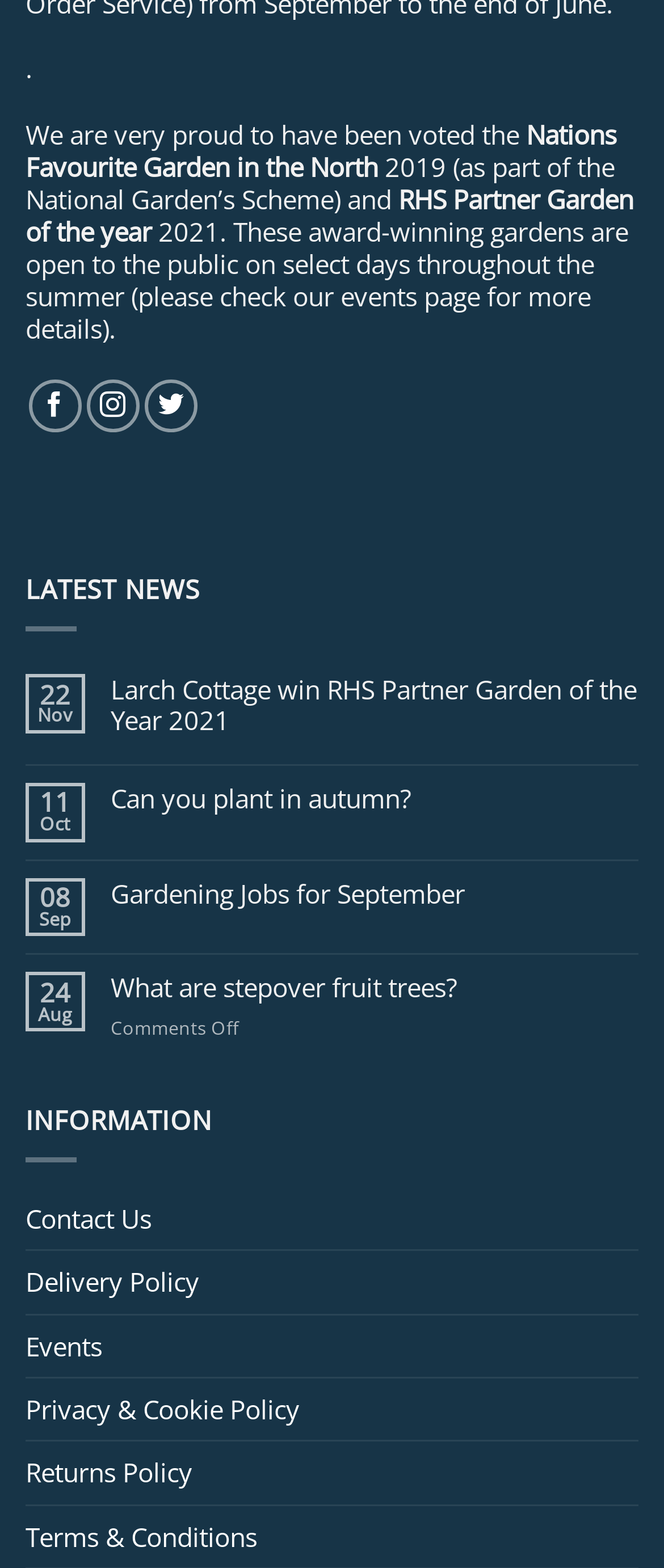Specify the bounding box coordinates of the element's region that should be clicked to achieve the following instruction: "View the latest news". The bounding box coordinates consist of four float numbers between 0 and 1, in the format [left, top, right, bottom].

[0.038, 0.364, 0.301, 0.386]